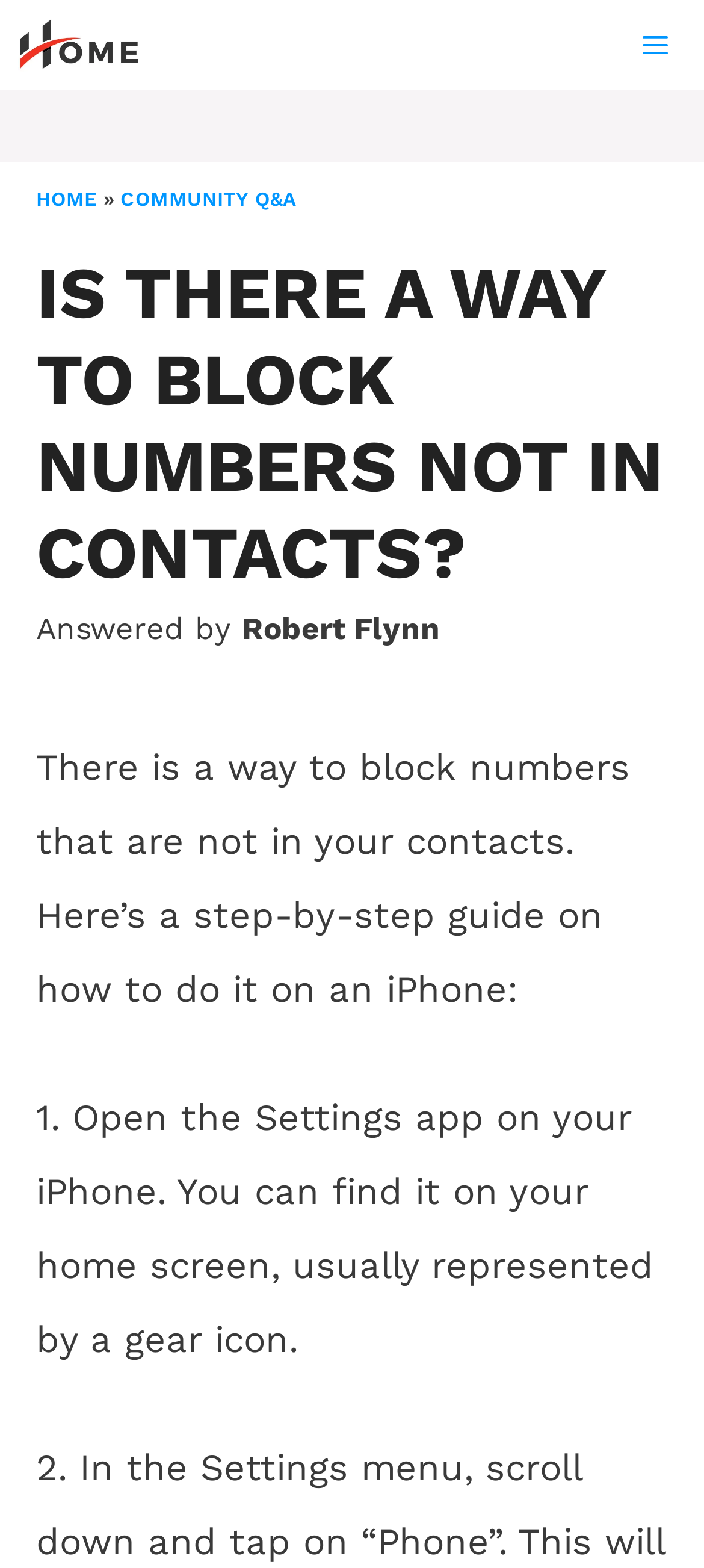Find and generate the main title of the webpage.

IS THERE A WAY TO BLOCK NUMBERS NOT IN CONTACTS?